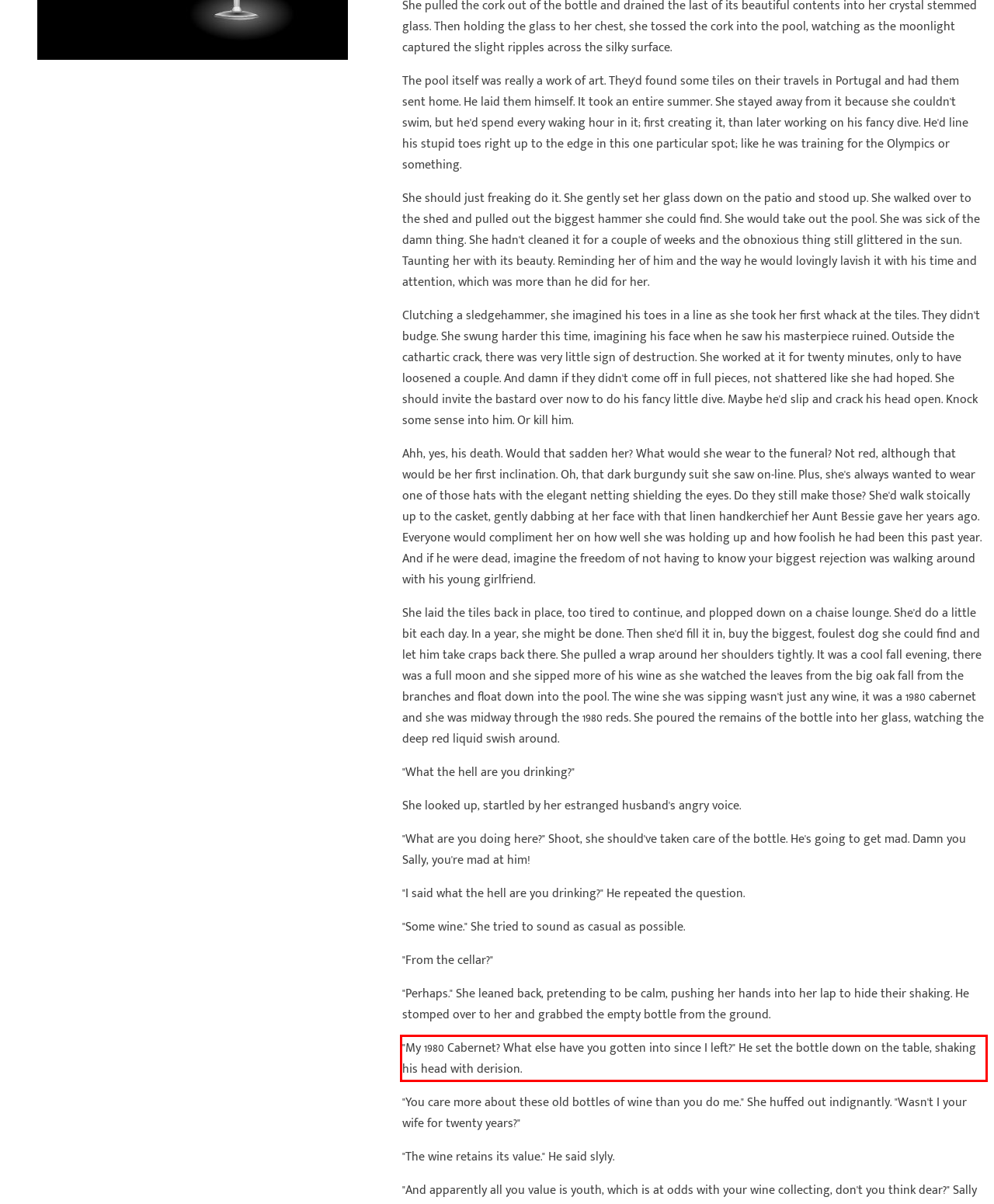Given a webpage screenshot with a red bounding box, perform OCR to read and deliver the text enclosed by the red bounding box.

"My 1980 Cabernet? What else have you gotten into since I left?" He set the bottle down on the table, shaking his head with derision.